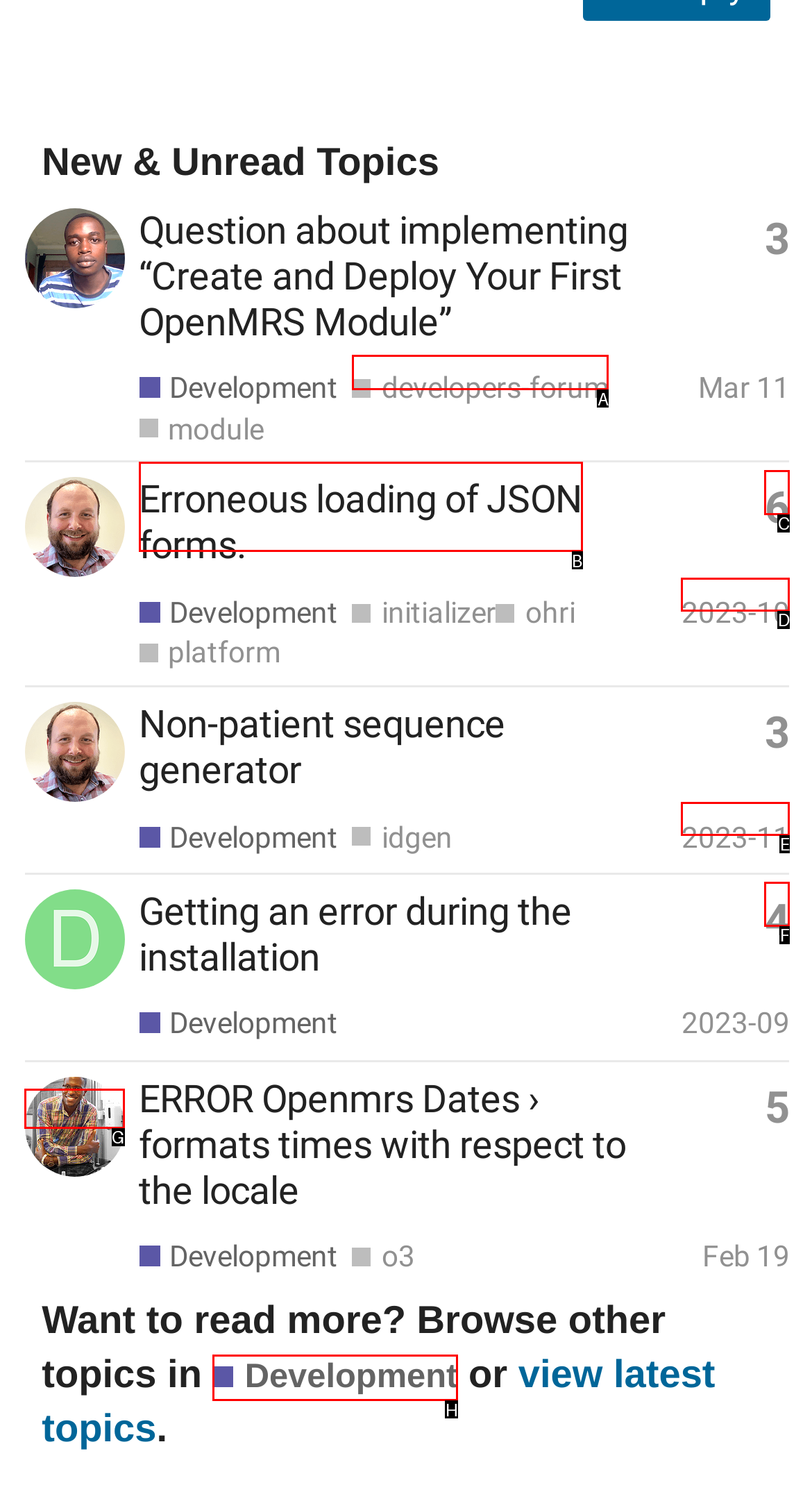Identify the correct choice to execute this task: Explore Board Development
Respond with the letter corresponding to the right option from the available choices.

None